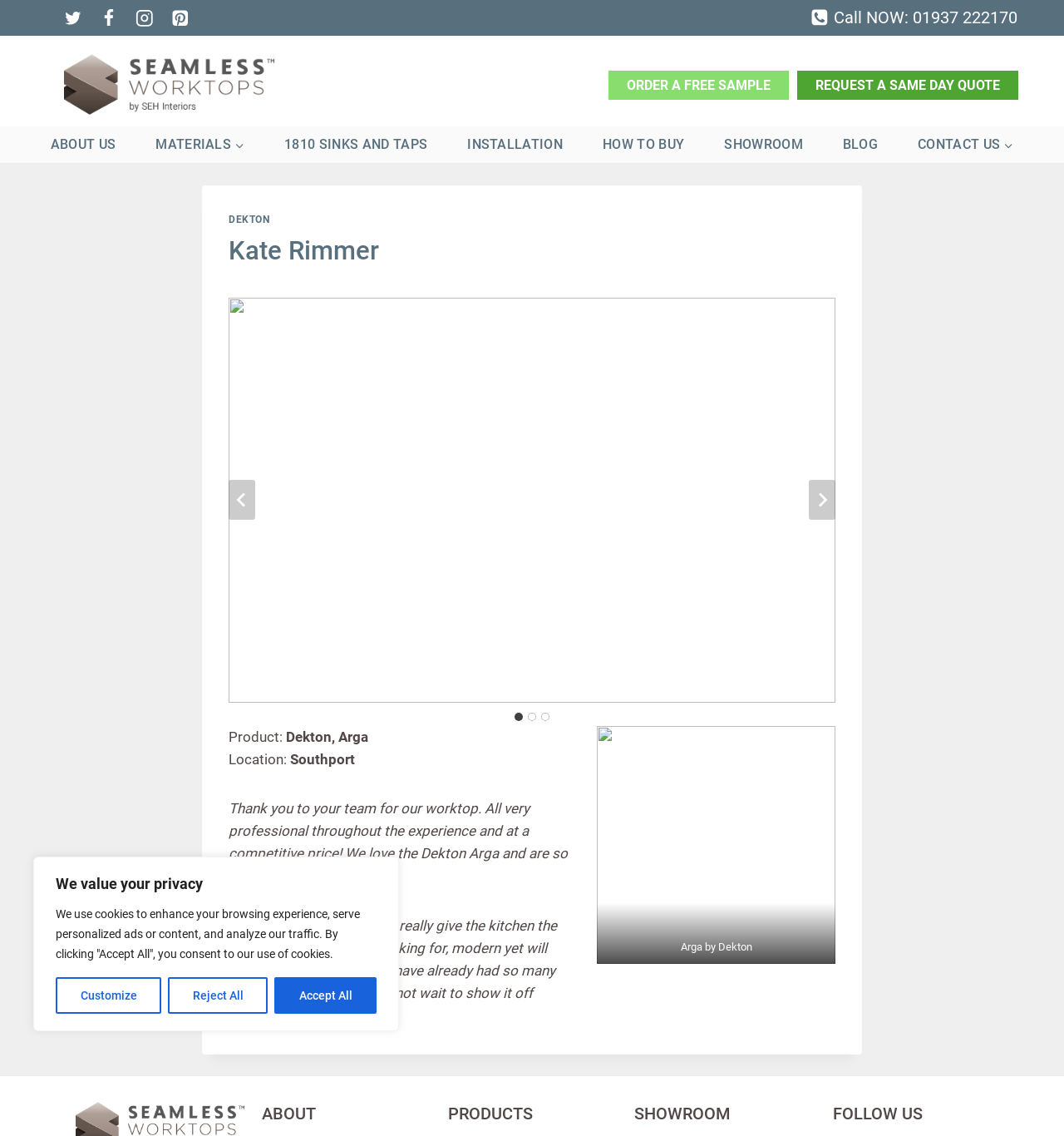Given the description Scroll to top, predict the bounding box coordinates of the UI element. Ensure the coordinates are in the format (top-left x, top-left y, bottom-right x, bottom-right y) and all values are between 0 and 1.

[0.913, 0.86, 0.955, 0.9]